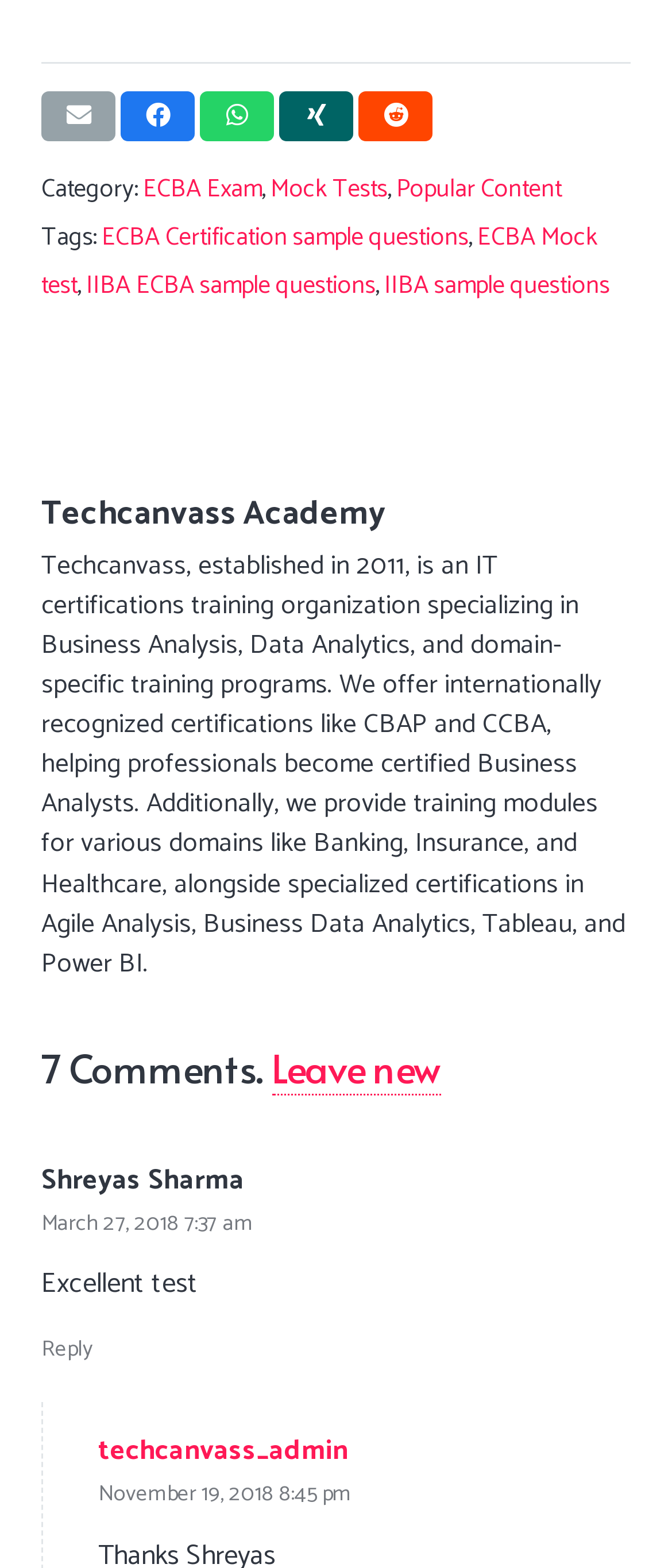Please find the bounding box coordinates of the clickable region needed to complete the following instruction: "Share this". The bounding box coordinates must consist of four float numbers between 0 and 1, i.e., [left, top, right, bottom].

[0.18, 0.058, 0.29, 0.09]